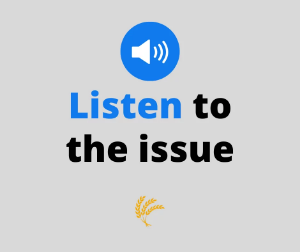What is the background color of the graphic?
Examine the image and give a concise answer in one word or a short phrase.

Light gray